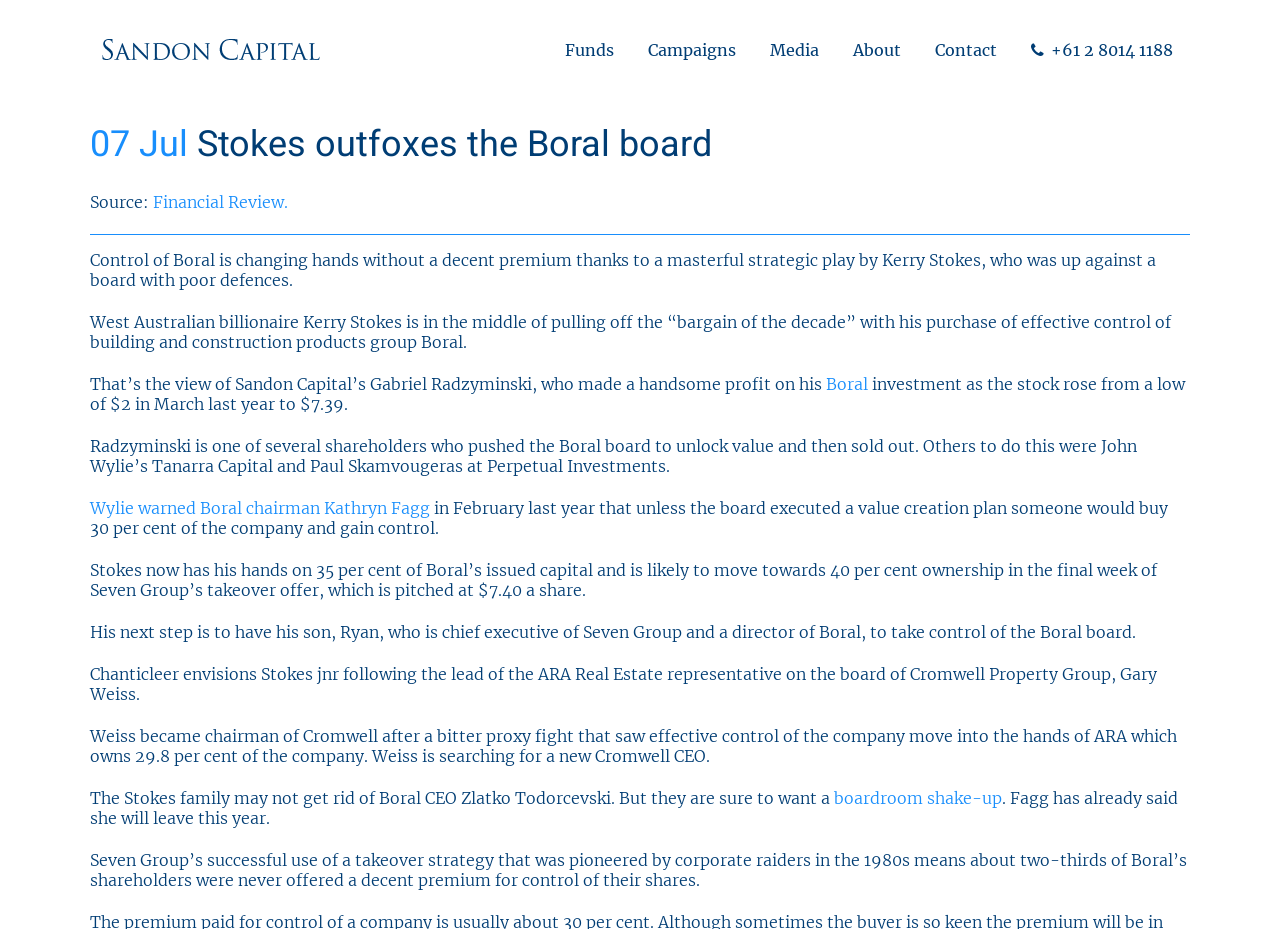Can you find the bounding box coordinates for the element to click on to achieve the instruction: "Click on the 'Funds' link"?

[0.428, 0.0, 0.493, 0.108]